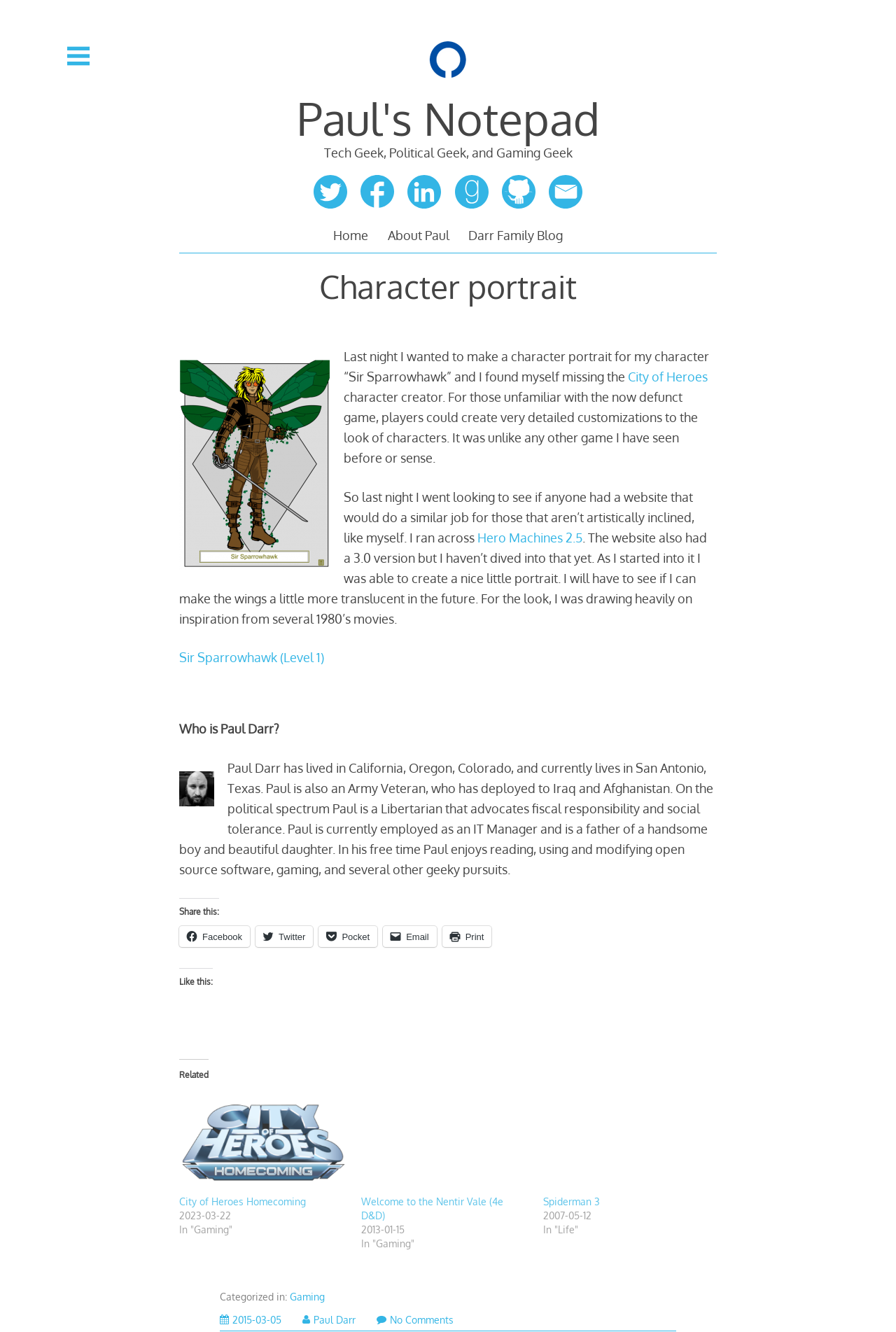Examine the screenshot and answer the question in as much detail as possible: What is the name of the character portrait?

The answer can be found in the article section of the webpage, where the author mentions creating a character portrait for their character 'Sir Sparrowhawk'.